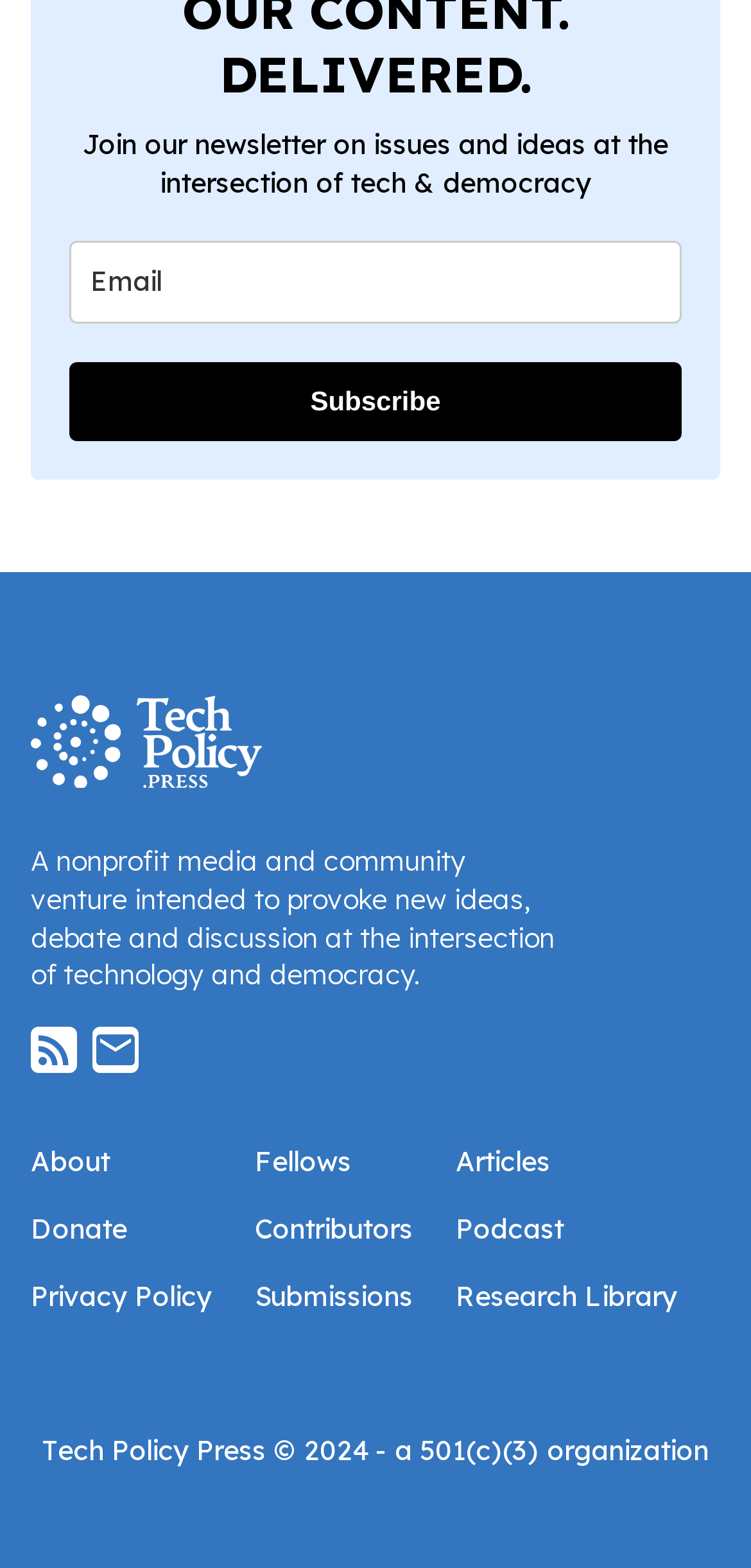Find the bounding box coordinates for the HTML element specified by: "Email TPP".

[0.123, 0.668, 0.185, 0.689]